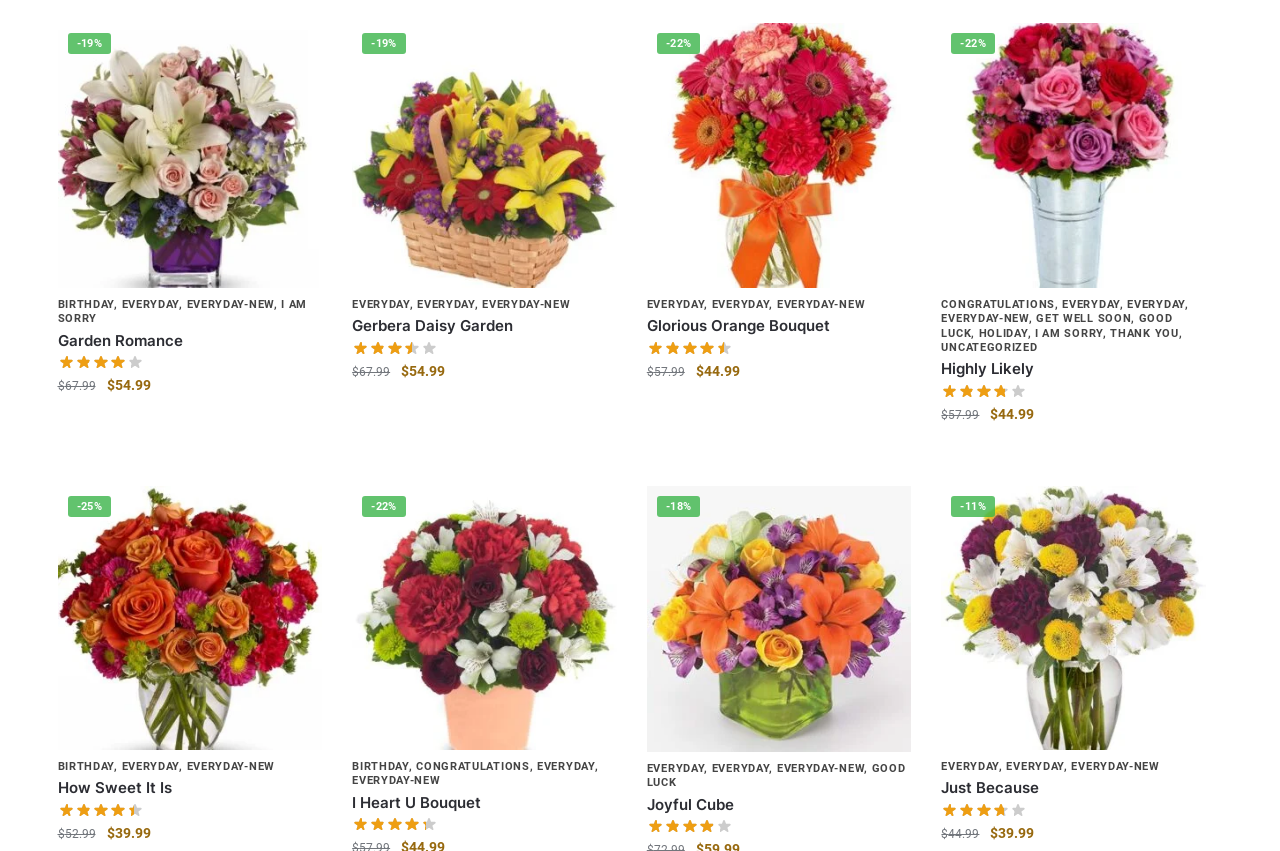How many images are there on the webpage?
Use the screenshot to answer the question with a single word or phrase.

7